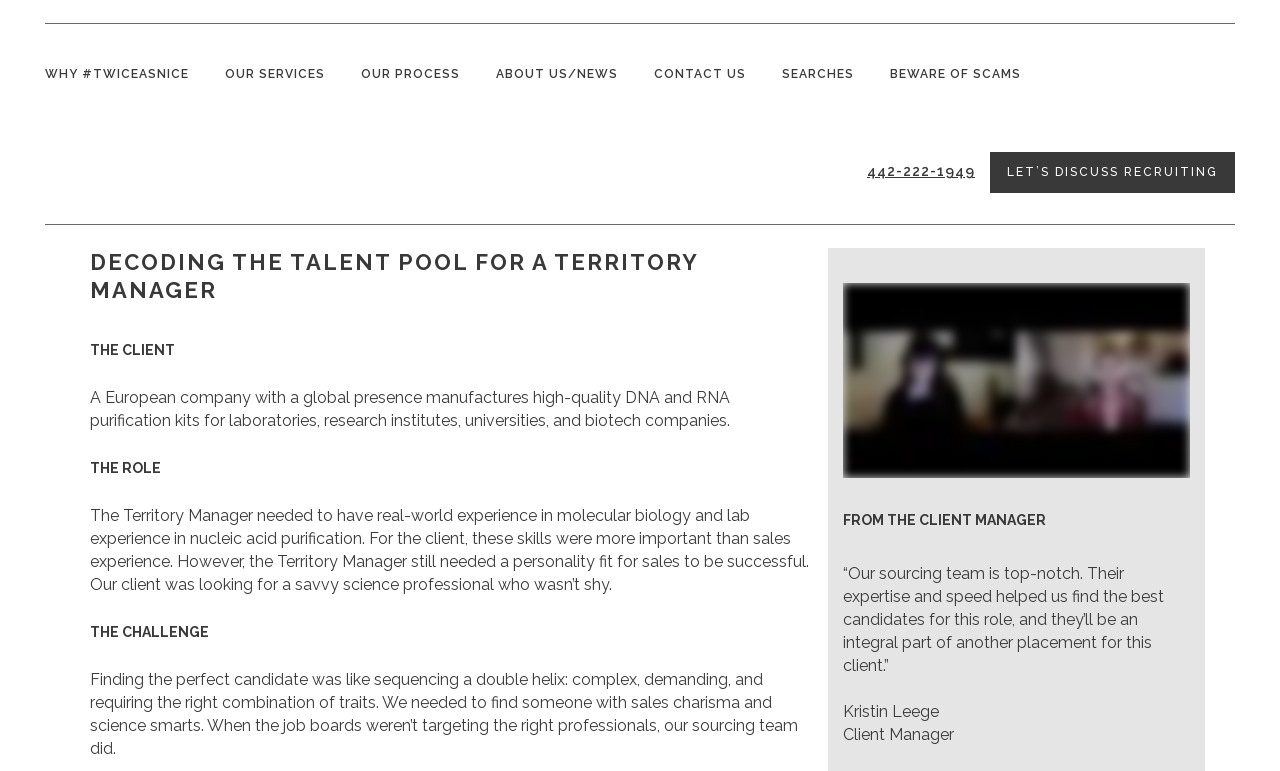Find the bounding box coordinates for the HTML element described as: "Searches". The coordinates should consist of four float values between 0 and 1, i.e., [left, top, right, bottom].

[0.597, 0.031, 0.681, 0.161]